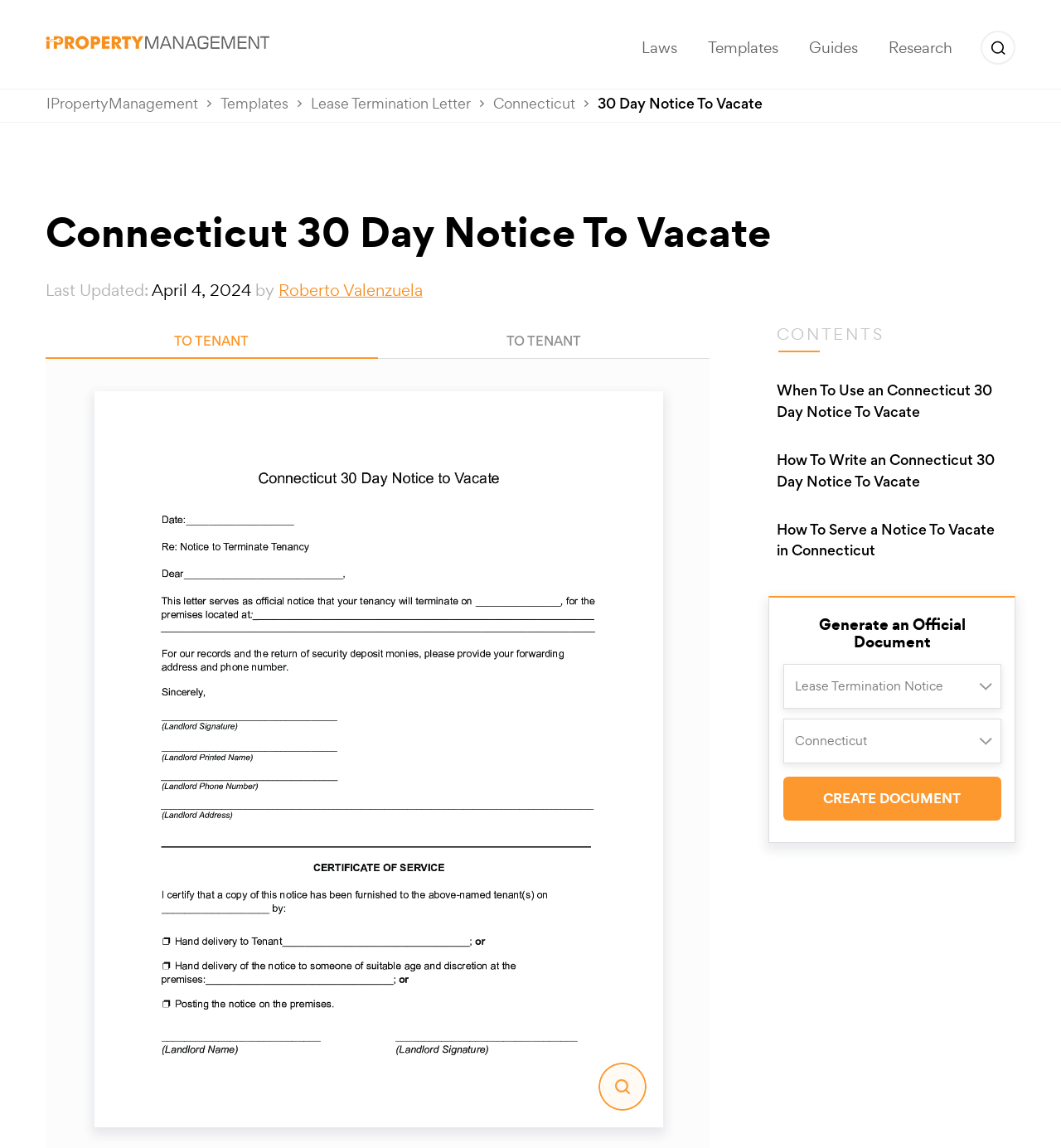Identify the bounding box coordinates for the UI element mentioned here: "aria-label="Submit Search Results"". Provide the coordinates as four float values between 0 and 1, i.e., [left, top, right, bottom].

[0.055, 0.005, 0.092, 0.037]